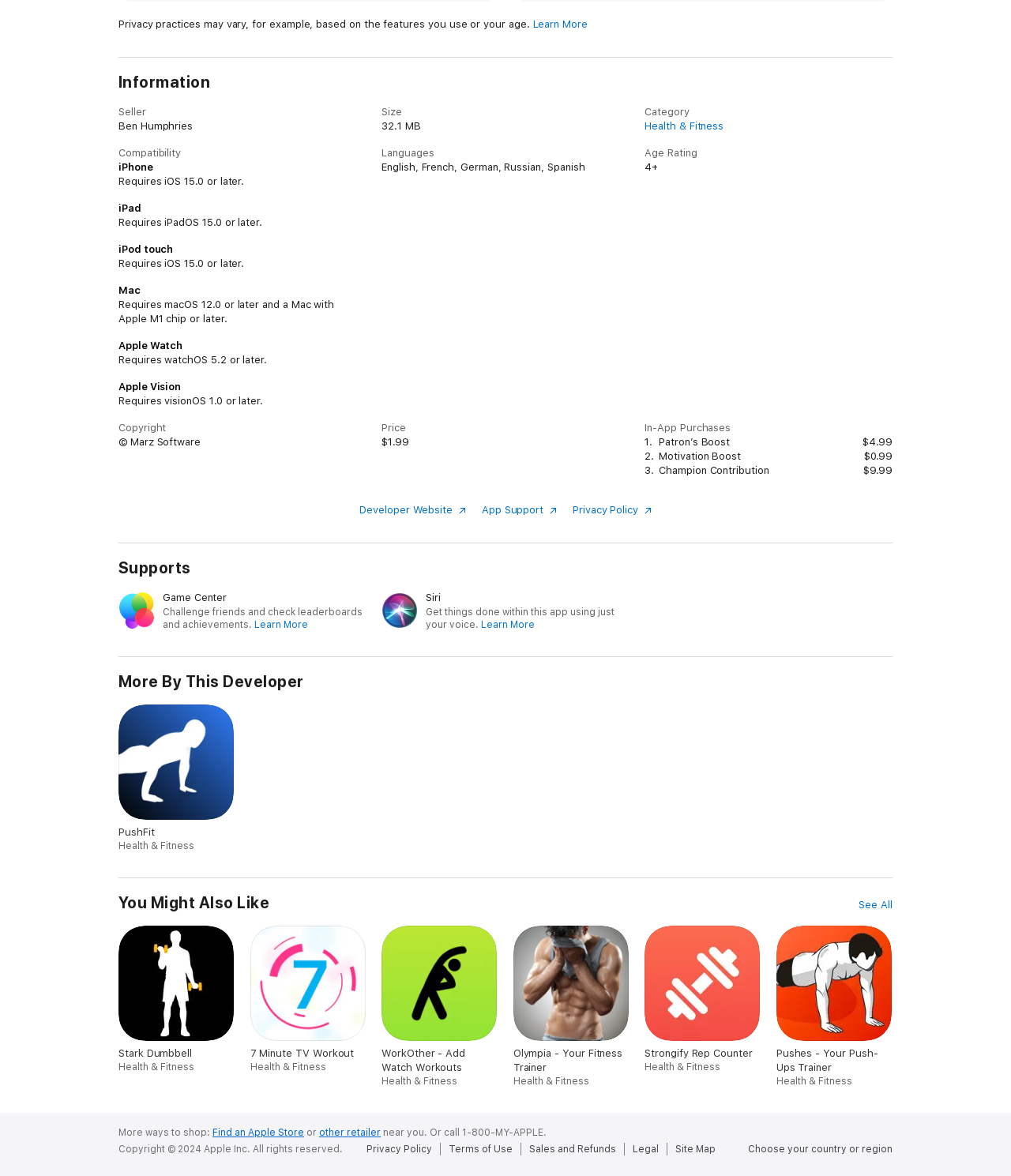What is the seller of this app?
Ensure your answer is thorough and detailed.

The seller of this app is Ben Humphries, which is mentioned in the description list under the 'Seller' category.